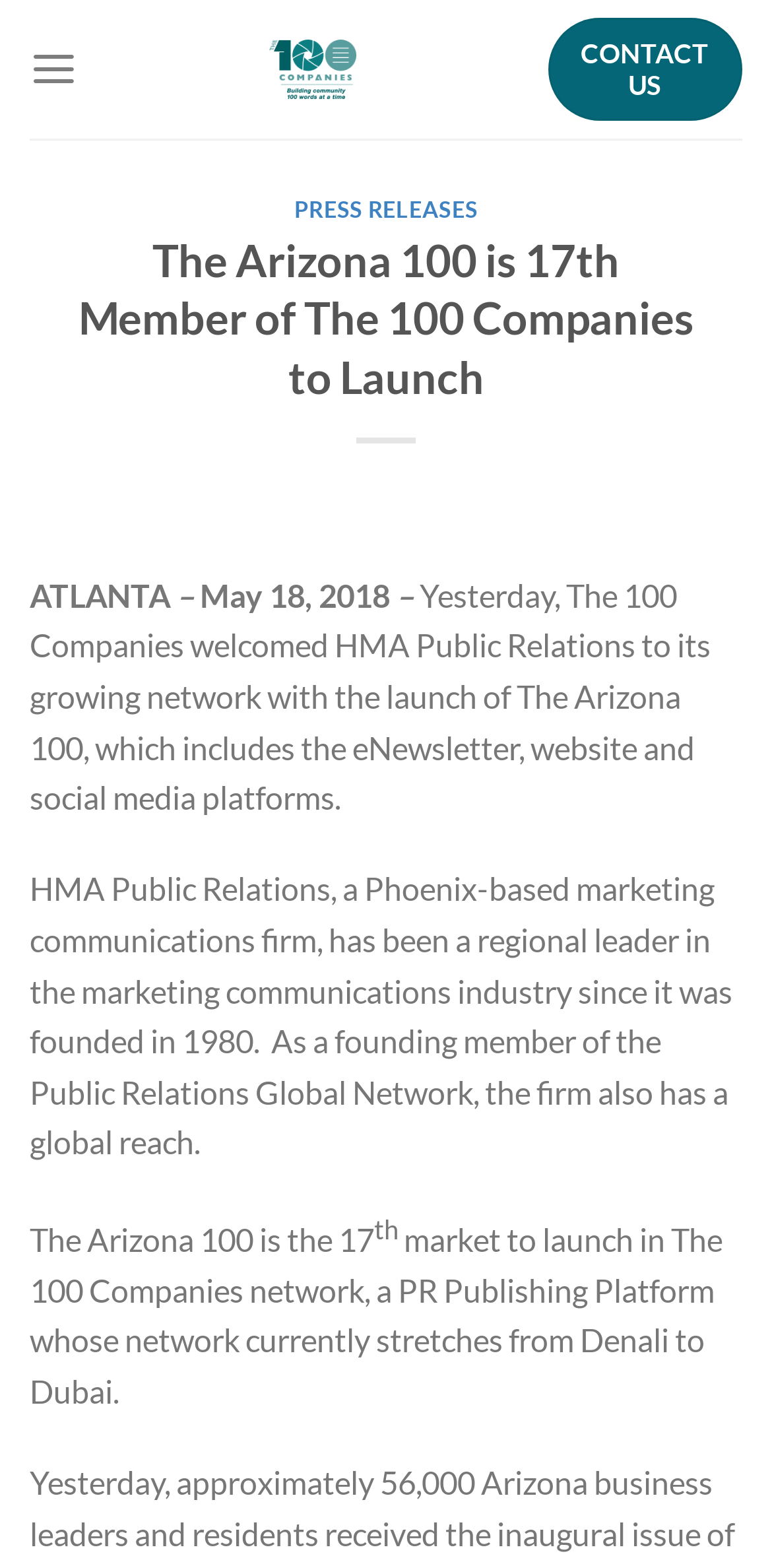What is the company welcomed by The 100 Companies?
Based on the screenshot, give a detailed explanation to answer the question.

I found this answer by reading the text in the webpage, specifically the sentence 'Yesterday, The 100 Companies welcomed HMA Public Relations to its growing network with the launch of The Arizona 100, which includes the eNewsletter, website and social media platforms.'